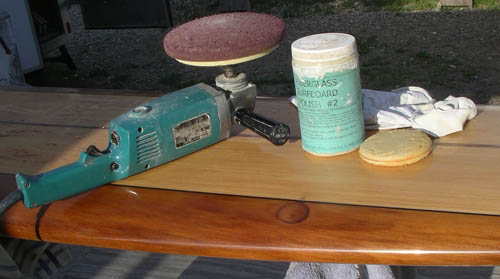Generate an elaborate description of what you see in the image.

The image showcases a well-used electric sander positioned on a smooth wooden surface, likely a surfboard undergoing restoration or maintenance. Next to the sander, there is a cylindrical container labeled with "SURFBOARD CLASSE #2," indicating a specific type of product designed for surfboard care. Accompanying the container is a round polishing pad, signifying the preparation for an application process aimed at enhancing the board's finish and shine. The scene is set outdoors, with natural lighting accentuating the texture of the wood and the surrounding environment, suggesting a hands-on, DIY approach to surfboard upkeep.